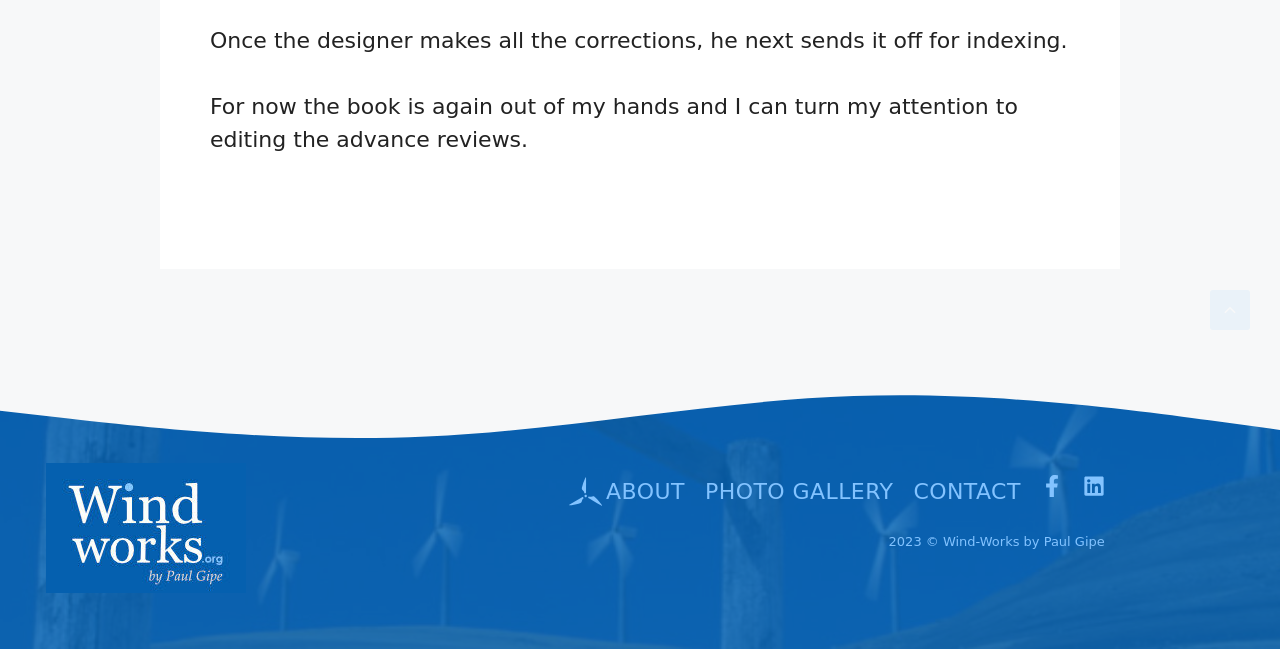Using the description "Contact", predict the bounding box of the relevant HTML element.

[0.714, 0.732, 0.797, 0.783]